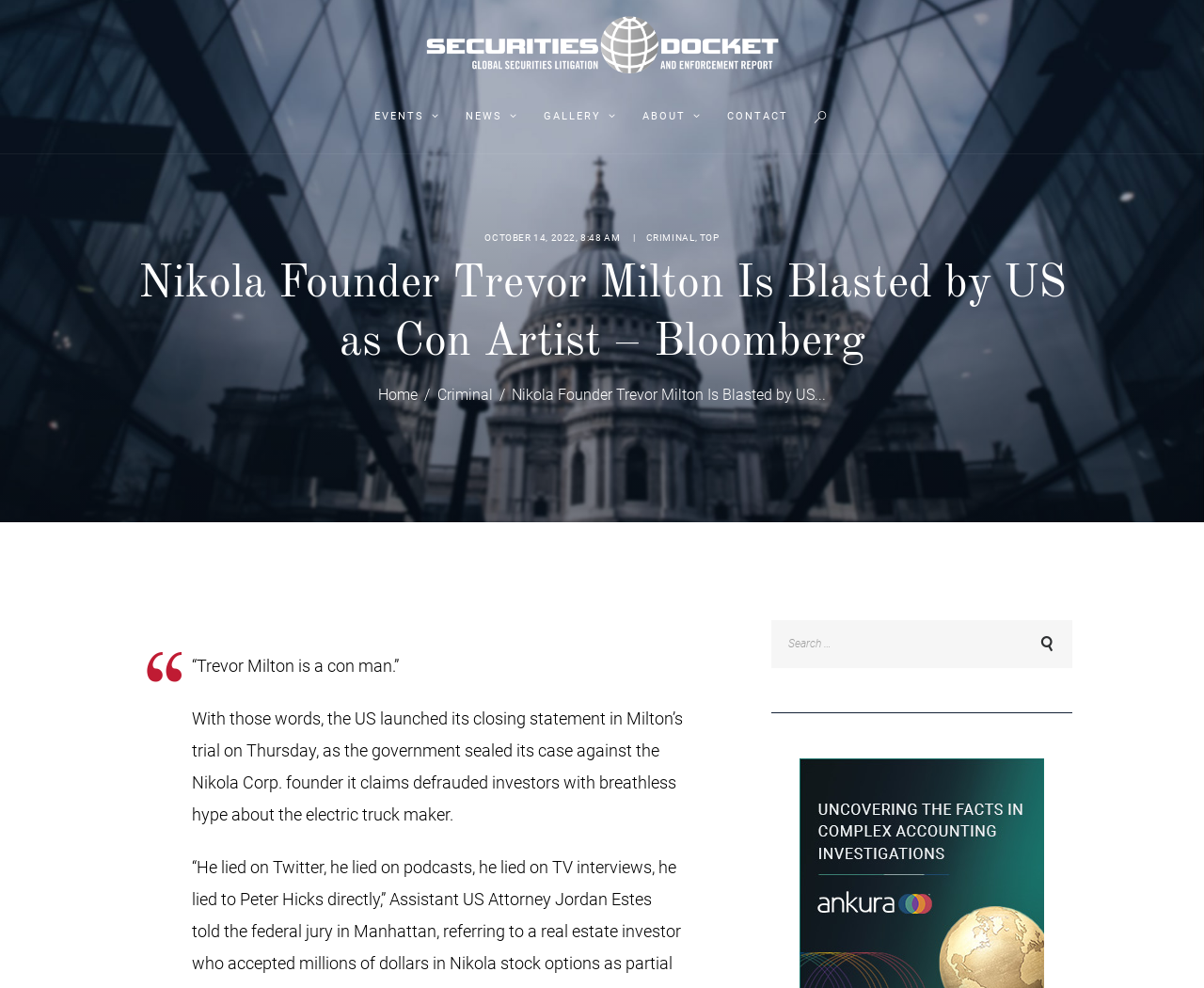Find the bounding box of the web element that fits this description: "parent_node: EVENTS".

[0.109, 0.013, 0.891, 0.077]